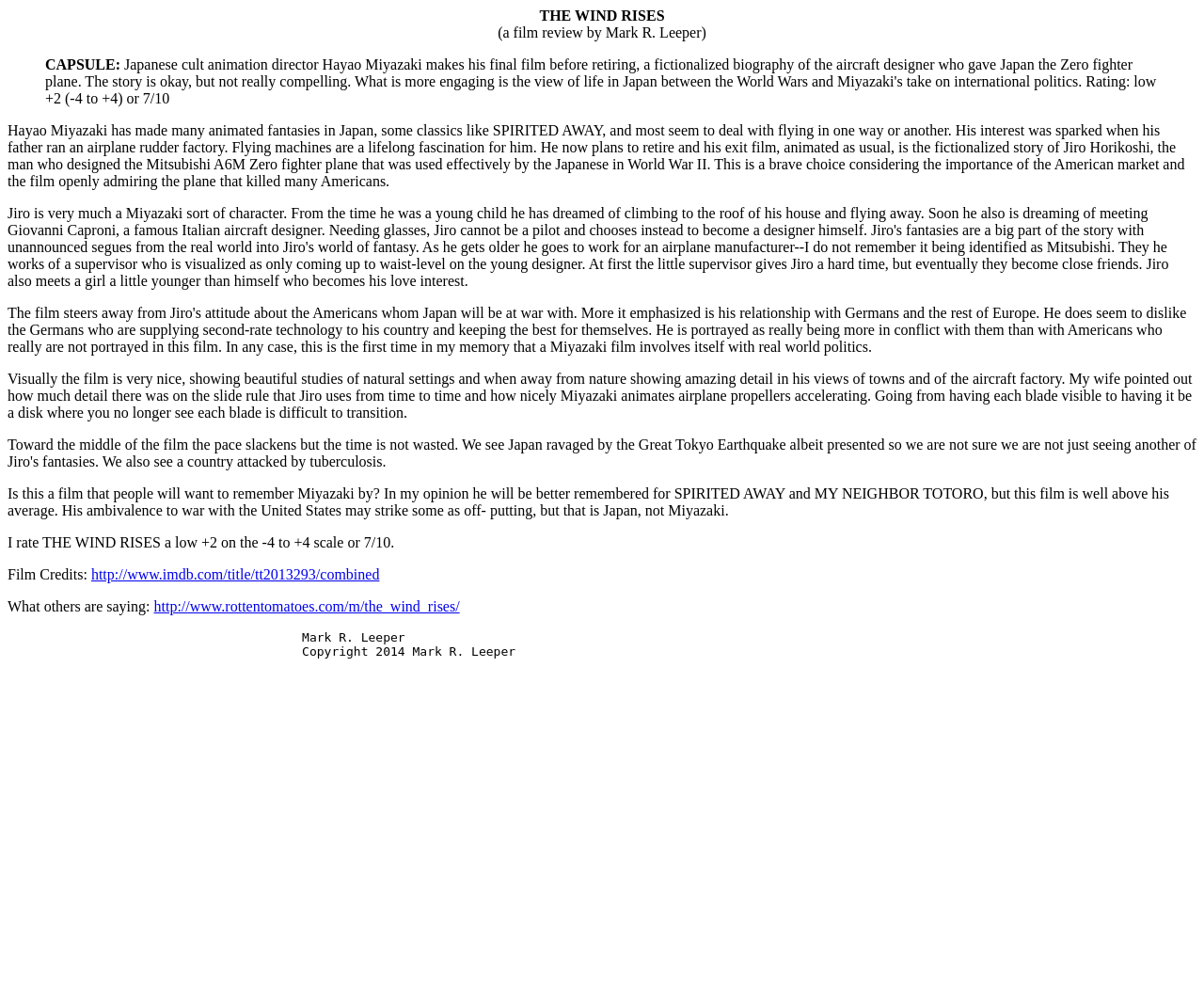What is the rating of the film by the reviewer?
Look at the image and answer the question with a single word or phrase.

+2 on the -4 to +4 scale